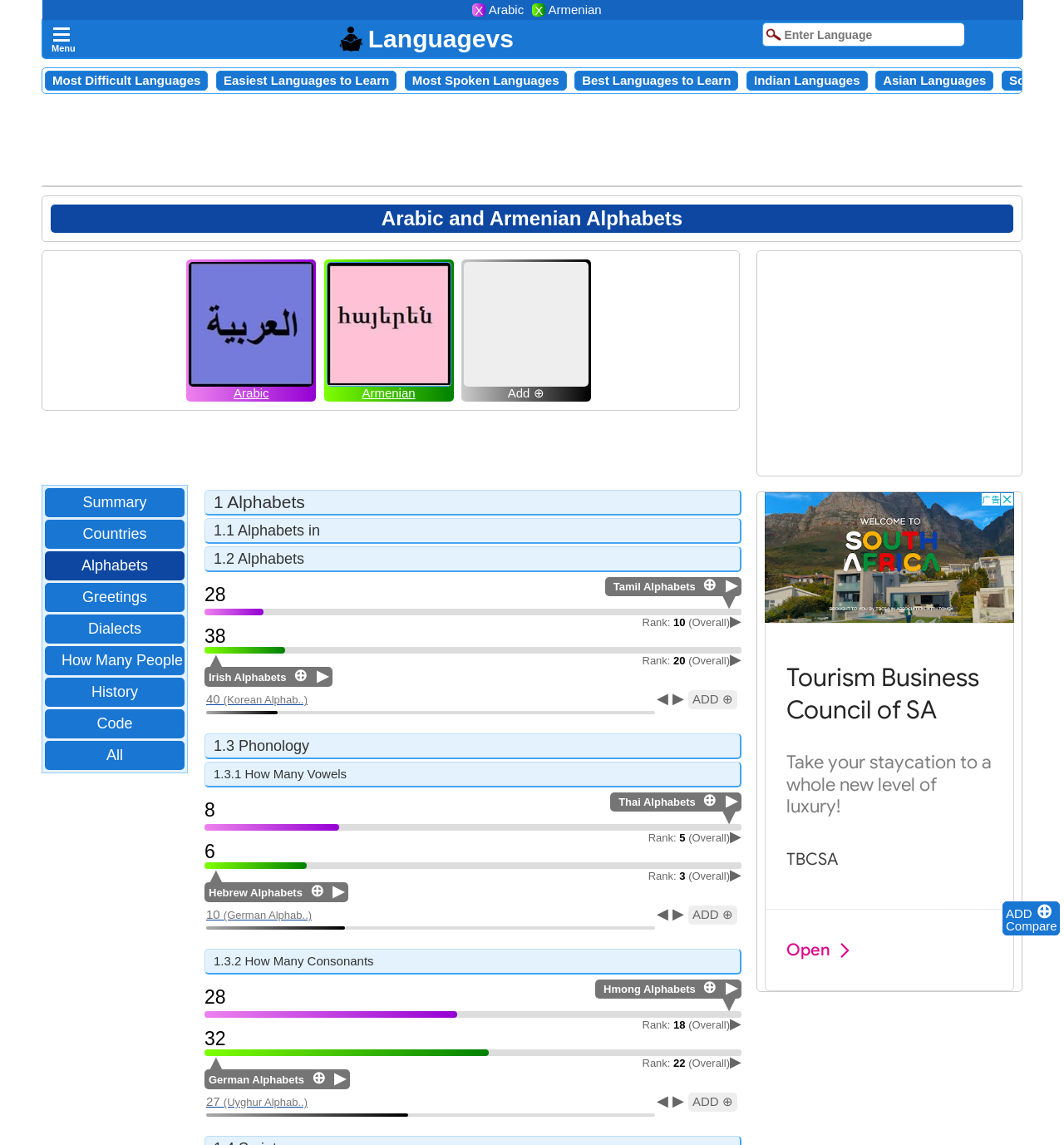Find the bounding box coordinates for the area that should be clicked to accomplish the instruction: "Add Arabic to compare".

[0.436, 0.338, 0.553, 0.349]